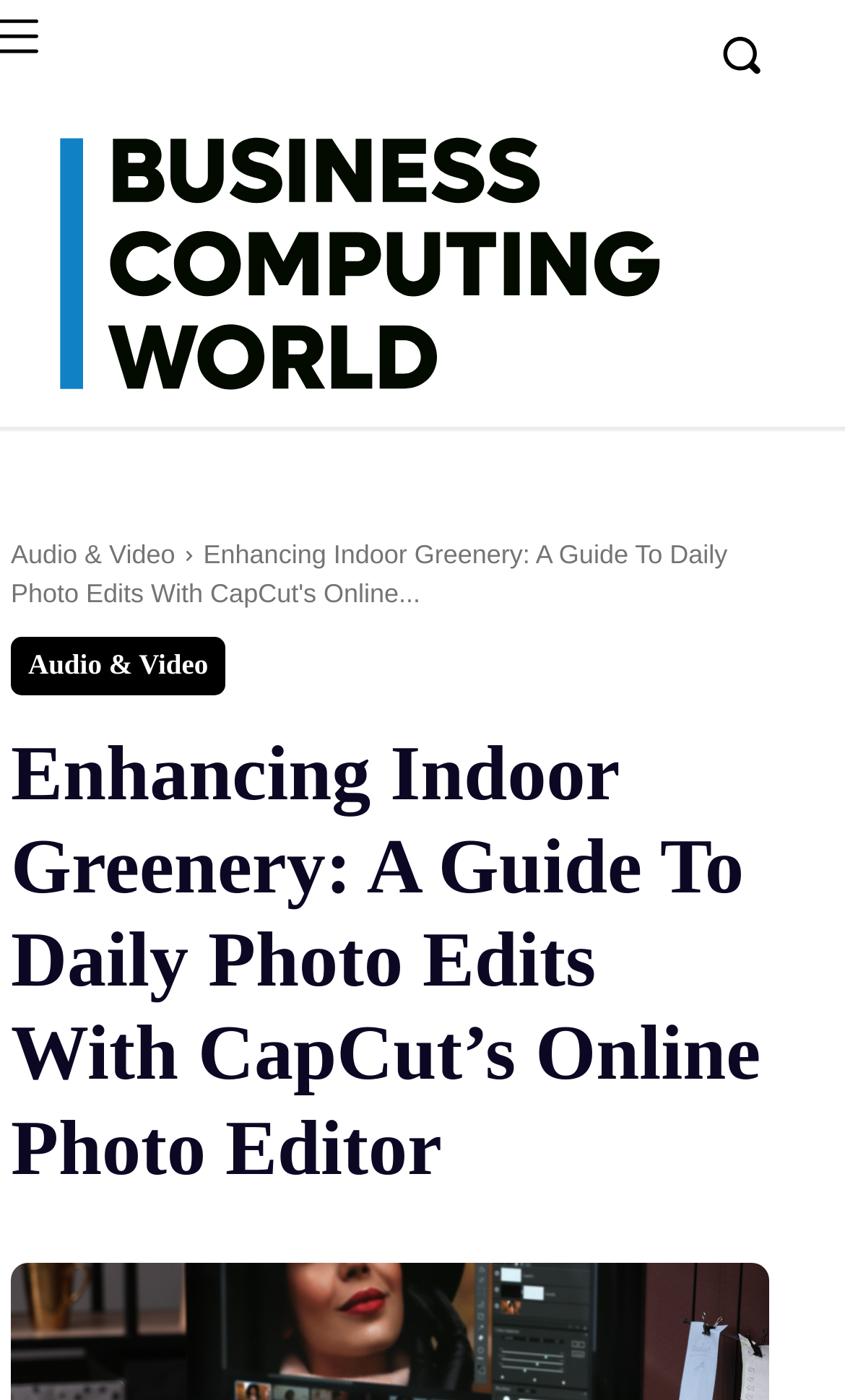Please specify the bounding box coordinates in the format (top-left x, top-left y, bottom-right x, bottom-right y), with values ranging from 0 to 1. Identify the bounding box for the UI component described as follows: Audio & Video

[0.013, 0.455, 0.267, 0.496]